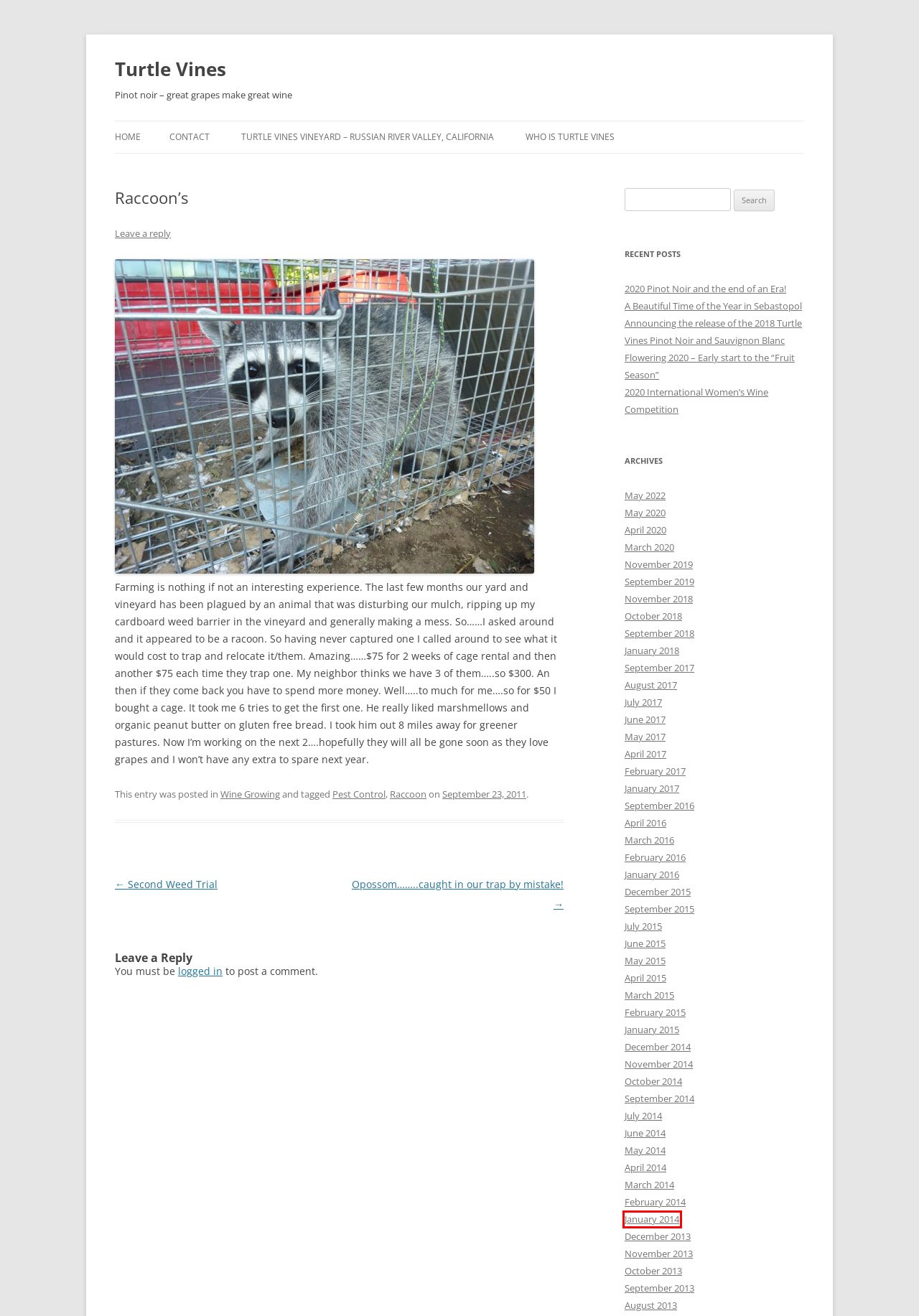Look at the screenshot of a webpage where a red rectangle bounding box is present. Choose the webpage description that best describes the new webpage after clicking the element inside the red bounding box. Here are the candidates:
A. September | 2015 | Turtle Vines
B. June | 2015 | Turtle Vines
C. March | 2014 | Turtle Vines
D. January | 2014 | Turtle Vines
E. November | 2019 | Turtle Vines
F. November | 2013 | Turtle Vines
G. Announcing the release of the 2018 Turtle Vines Pinot Noir and Sauvignon Blanc | Turtle Vines
H. Second Weed Trial | Turtle Vines

D